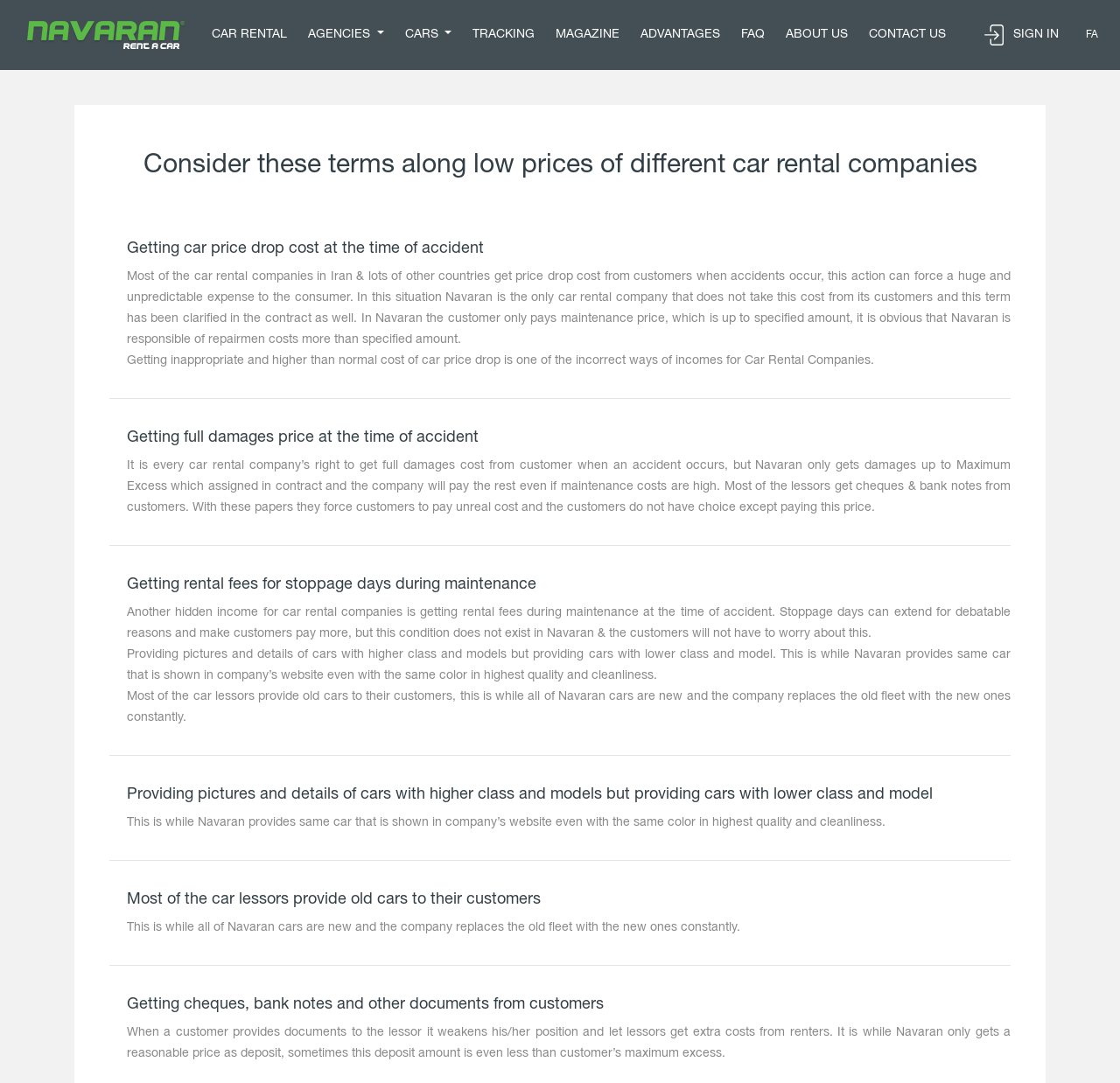Please mark the bounding box coordinates of the area that should be clicked to carry out the instruction: "Read about advantages".

[0.564, 0.019, 0.651, 0.045]